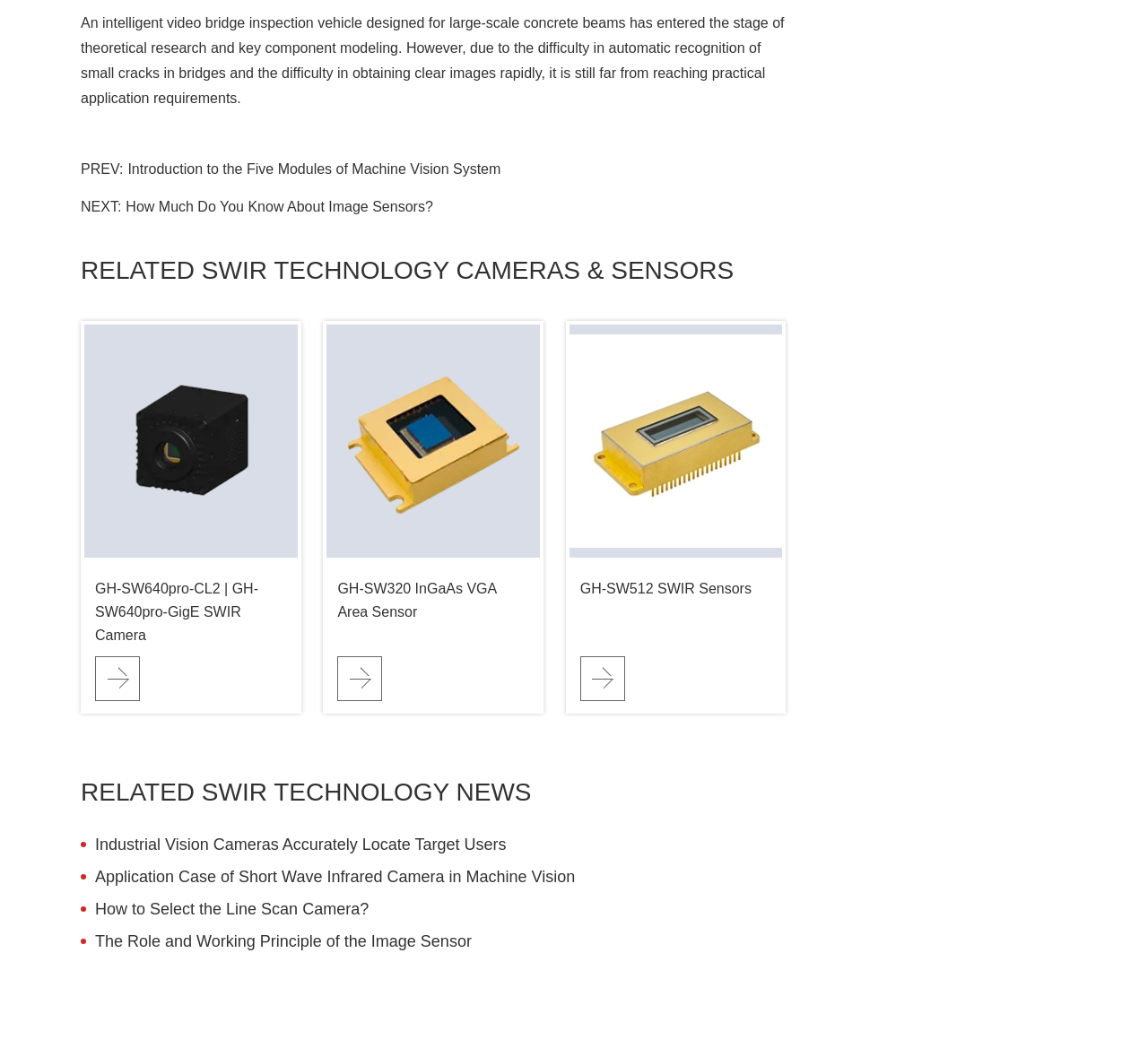Please specify the coordinates of the bounding box for the element that should be clicked to carry out this instruction: "Check the application case of short wave infrared camera in machine vision". The coordinates must be four float numbers between 0 and 1, formatted as [left, top, right, bottom].

[0.07, 0.814, 0.685, 0.845]